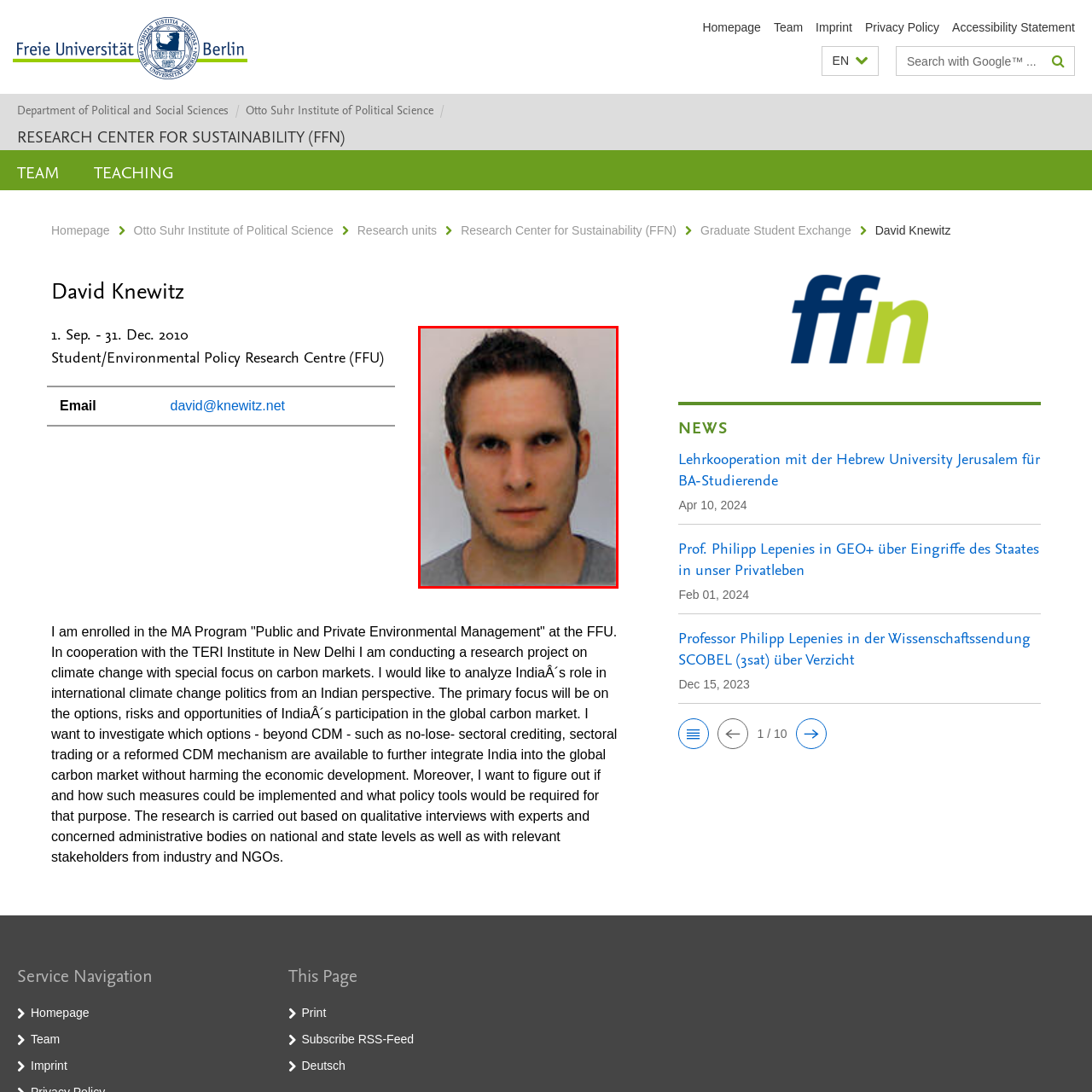Check the image highlighted by the red rectangle and provide a single word or phrase for the question:
What is the primary focus of David Knewitz's research?

Environmental policy